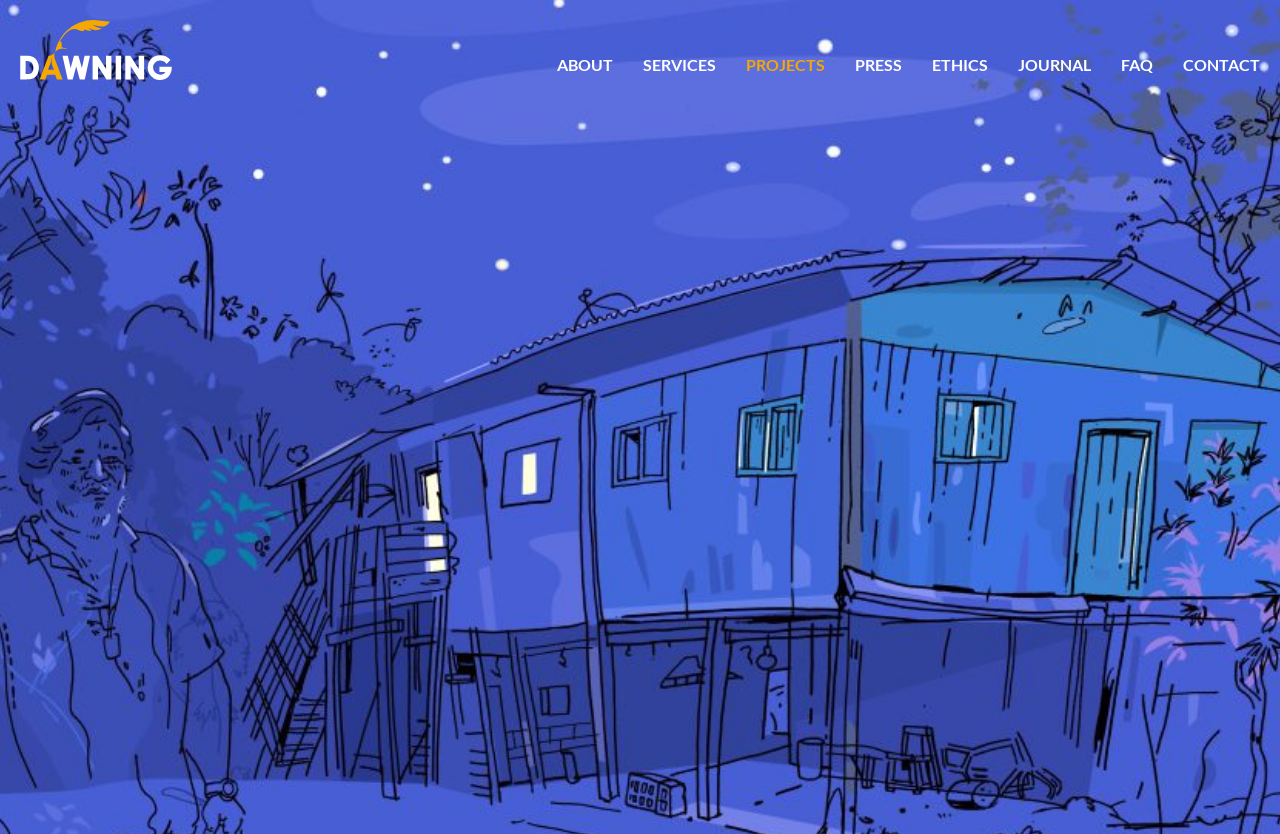What is the title of the webpage?
Kindly answer the question with as much detail as you can.

The title of the webpage can be found in the static text element, which is located below the organization's name and reads 'The Murder of Sergio Rojas'.